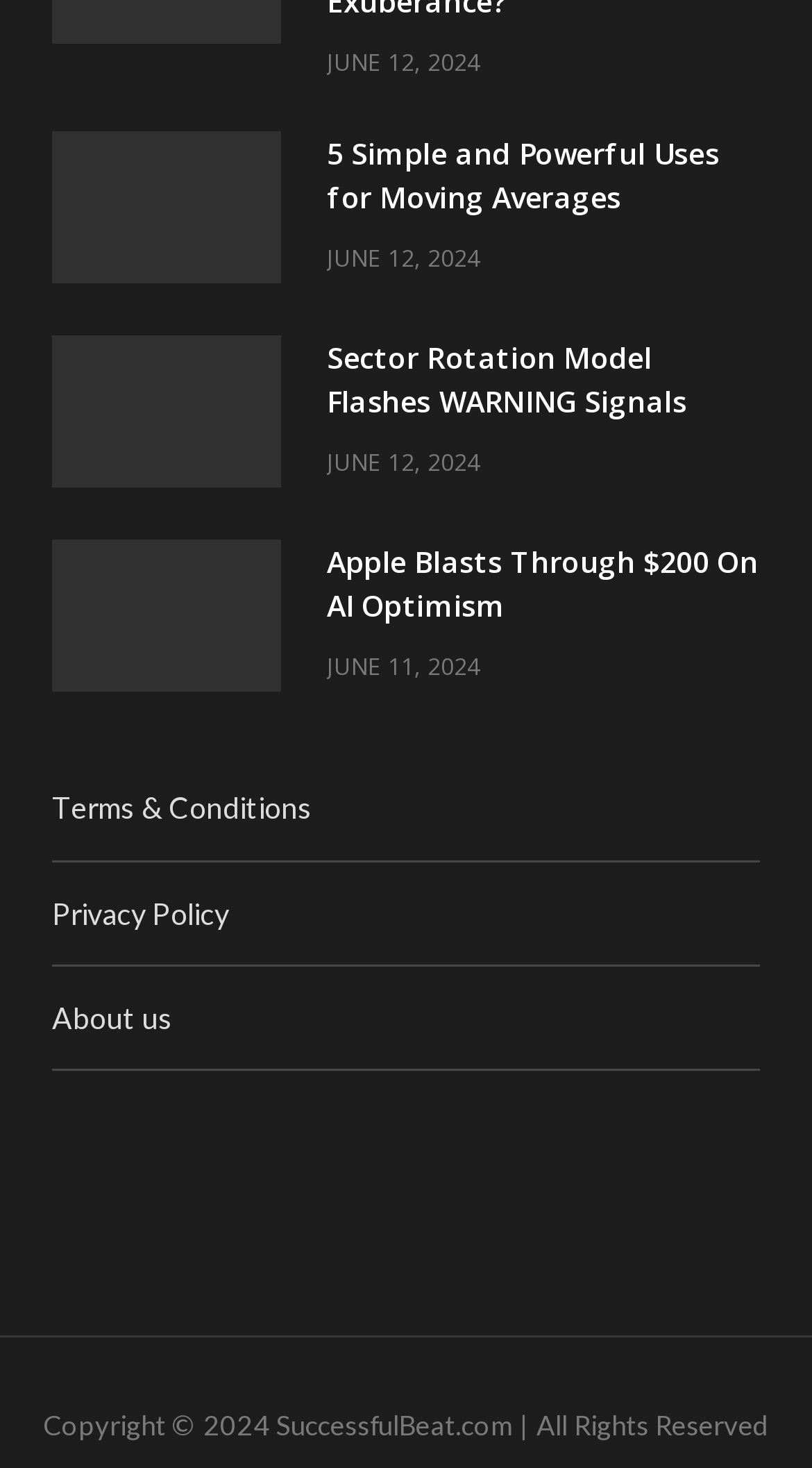Provide the bounding box coordinates of the HTML element this sentence describes: "June 12, 2024". The bounding box coordinates consist of four float numbers between 0 and 1, i.e., [left, top, right, bottom].

[0.403, 0.031, 0.591, 0.052]